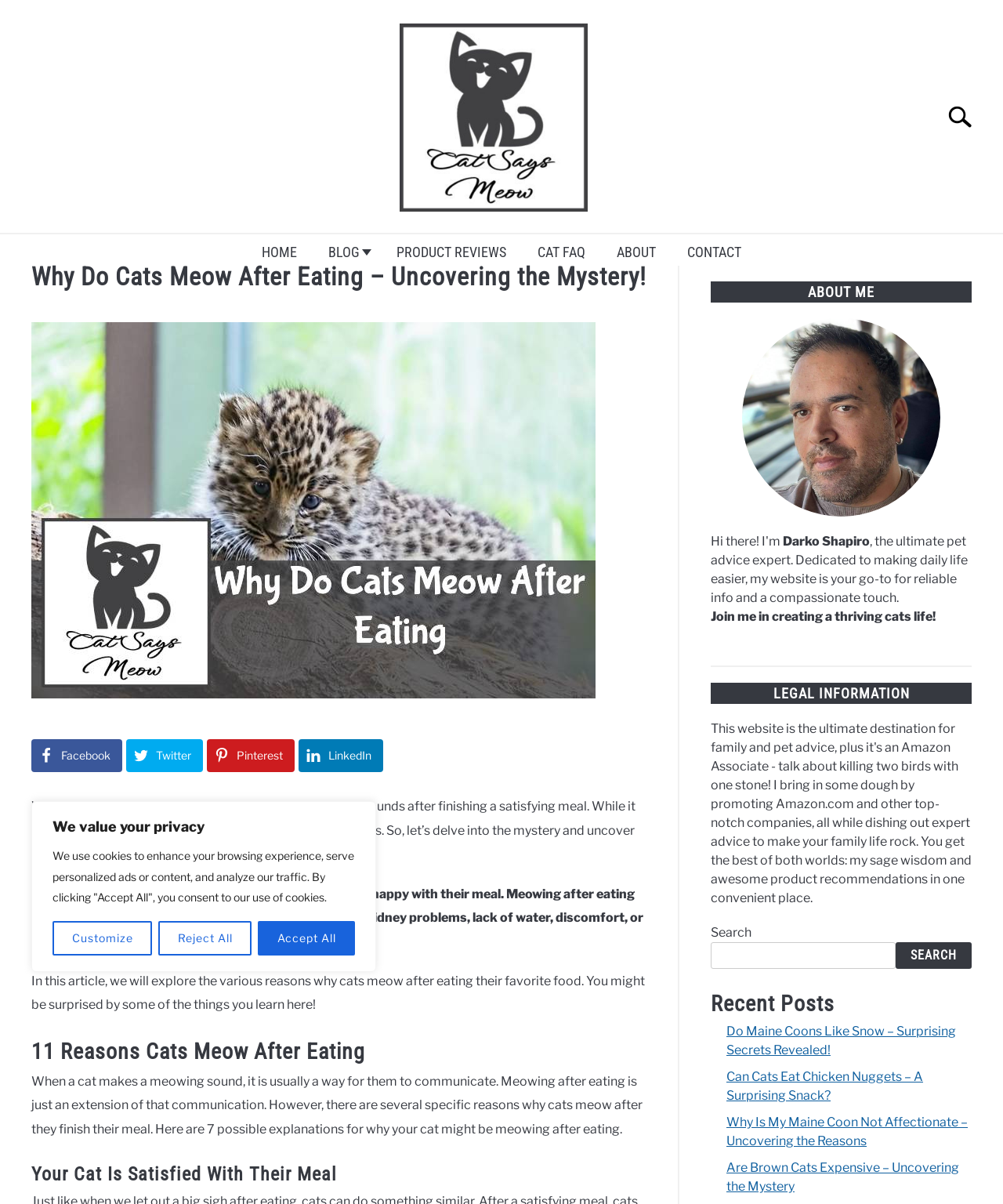Please identify the bounding box coordinates of the element's region that should be clicked to execute the following instruction: "Go to the HOME page". The bounding box coordinates must be four float numbers between 0 and 1, i.e., [left, top, right, bottom].

[0.245, 0.194, 0.312, 0.225]